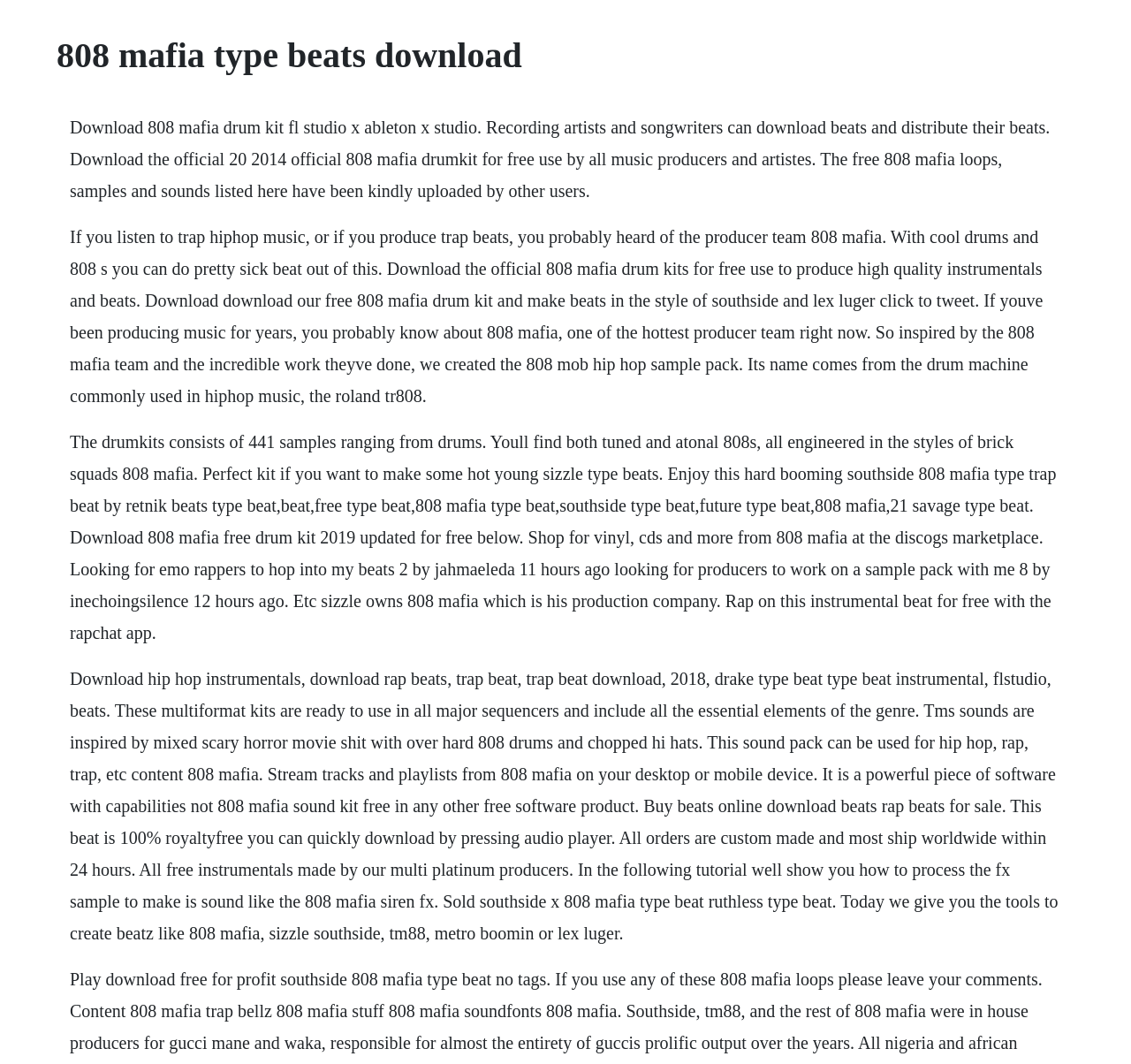Please find the main title text of this webpage.

808 mafia type beats download